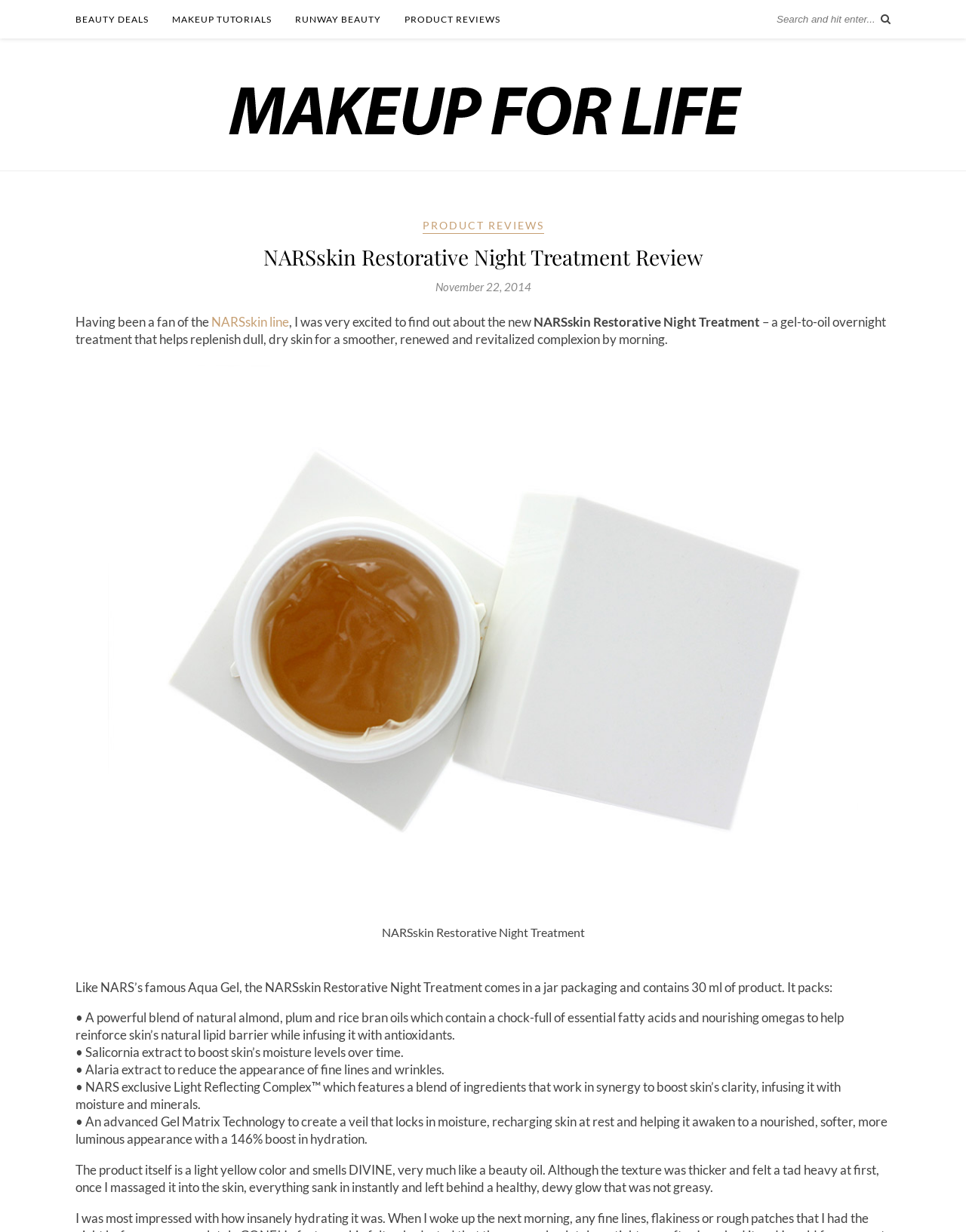Please identify the bounding box coordinates of the area that needs to be clicked to fulfill the following instruction: "View the image of NARSskin Restorative Night Treatment."

[0.111, 0.296, 0.889, 0.749]